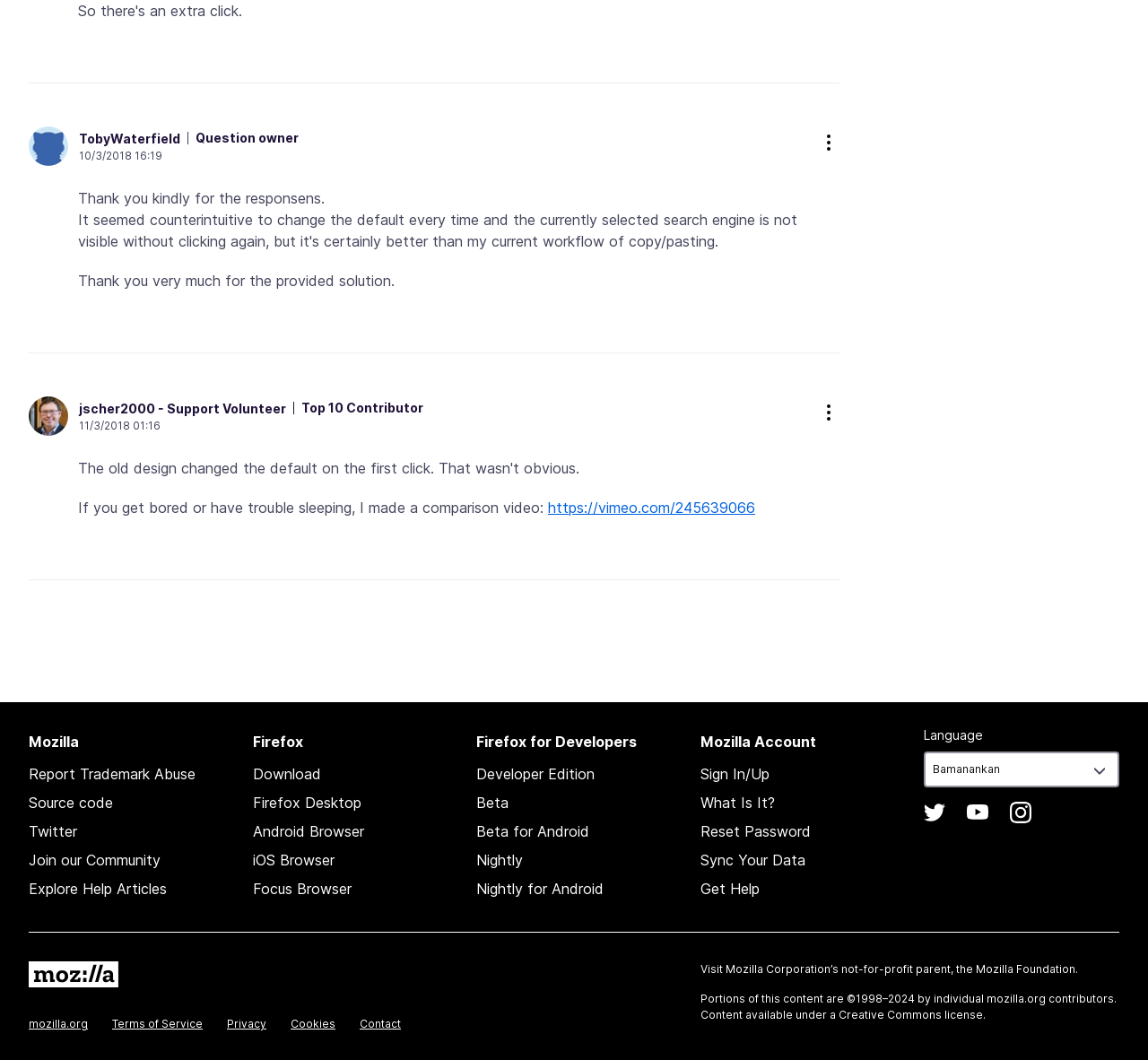What is the language of the webpage?
Give a single word or phrase answer based on the content of the image.

Not specified